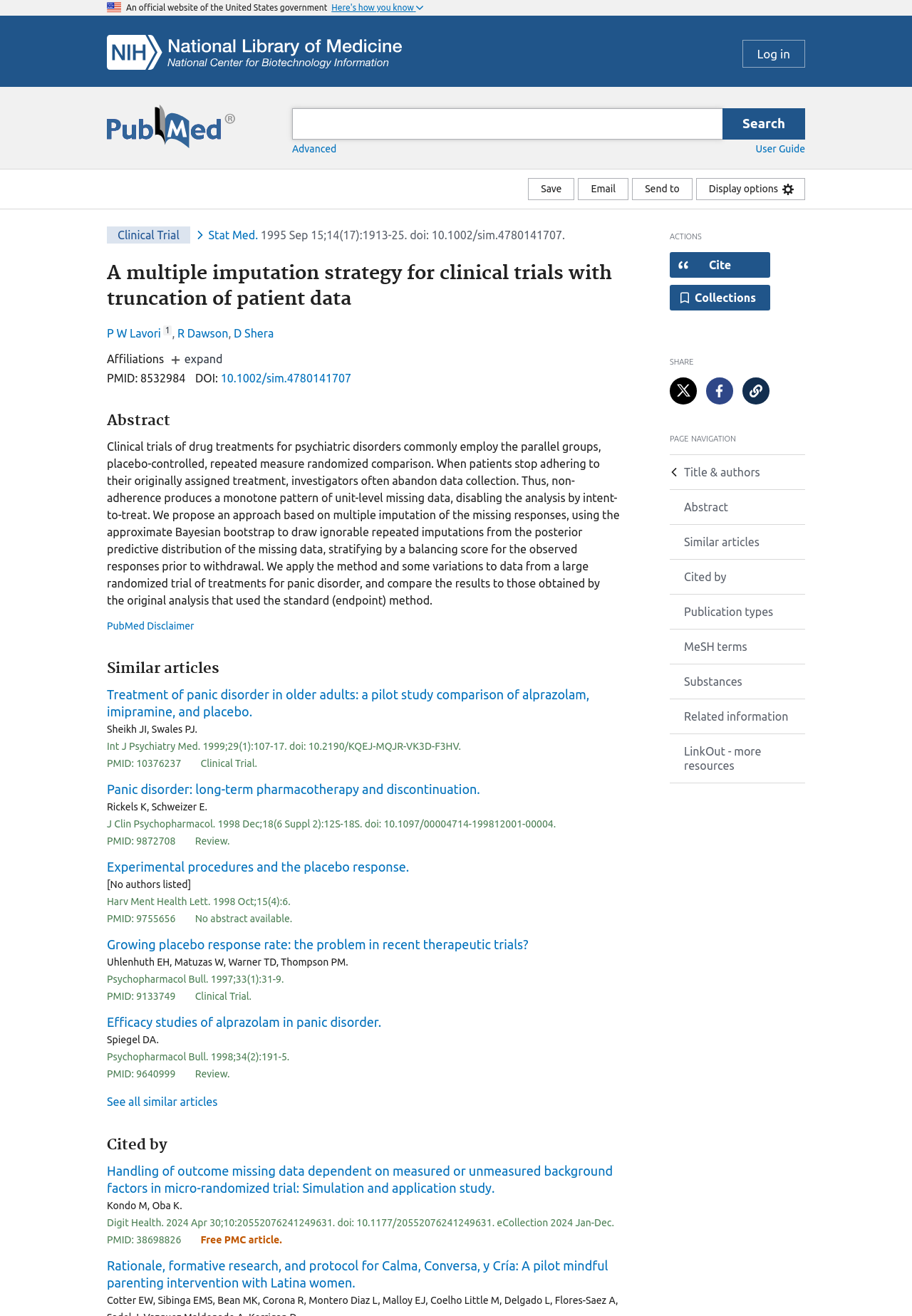Show the bounding box coordinates for the HTML element as described: "Springflare by Melanie Daniel".

None